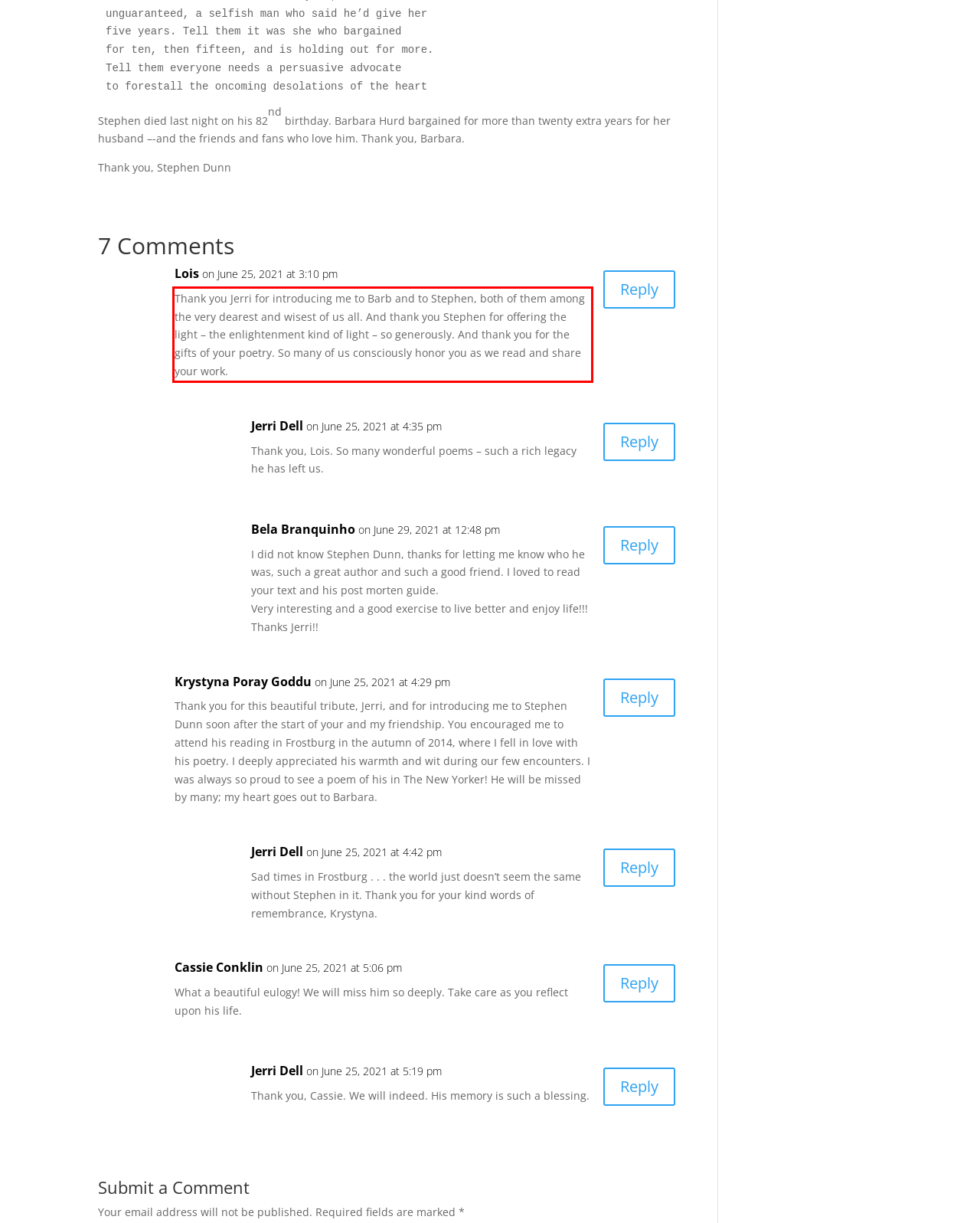You are provided with a screenshot of a webpage that includes a red bounding box. Extract and generate the text content found within the red bounding box.

Thank you Jerri for introducing me to Barb and to Stephen, both of them among the very dearest and wisest of us all. And thank you Stephen for offering the light – the enlightenment kind of light – so generously. And thank you for the gifts of your poetry. So many of us consciously honor you as we read and share your work.